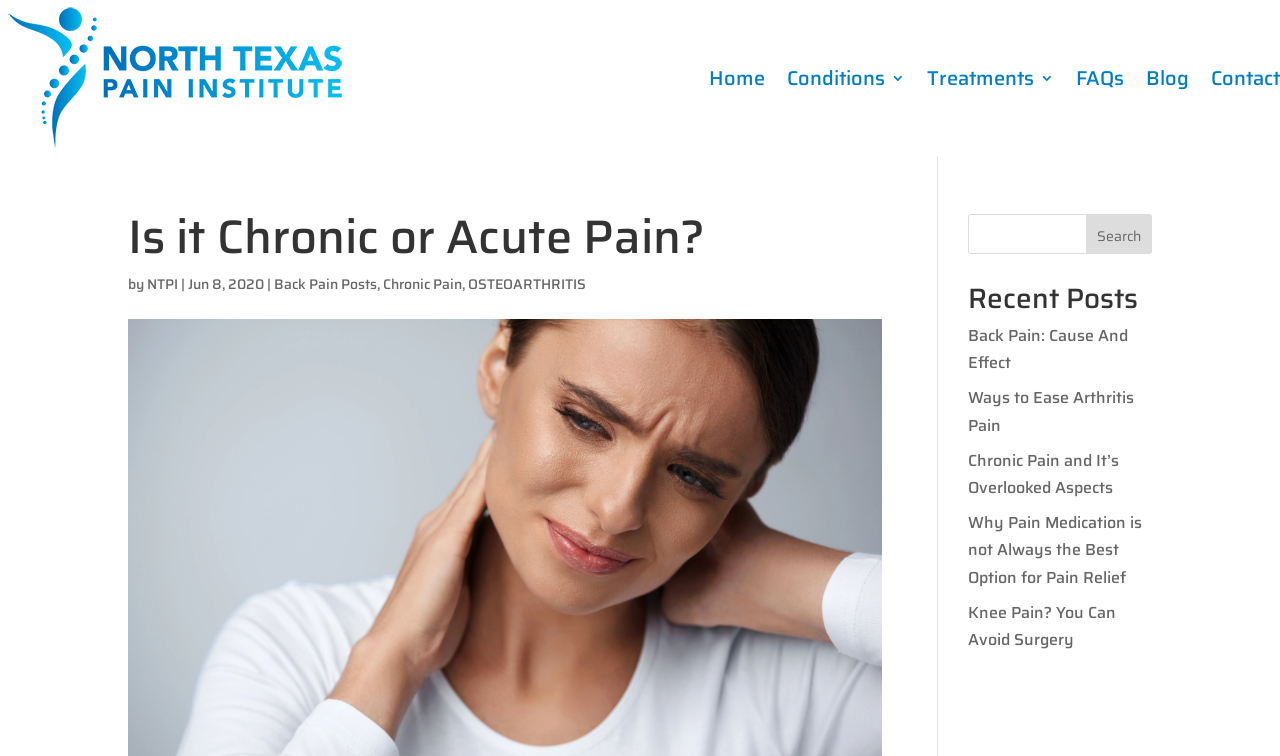Explain the webpage in detail, including its primary components.

The webpage is about chronic and acute pain, specifically focusing on the differences between the two and non-surgical procedures for treatment. At the top left corner, there is a logo of the North Texas Pain Institute. Next to it, there are six navigation links: Home, Conditions, Treatments, FAQs, Blog, and Contact, which are aligned horizontally.

Below the navigation links, there is a heading "Is it Chronic or Acute Pain?" followed by a subheading "by NTPI | Jun 8, 2020". Underneath, there are four links to related articles: Back Pain Posts, Chronic Pain, Osteoarthritis, and others.

On the right side of the page, there is a search bar with a search button. Below the search bar, there is a heading "Recent Posts" followed by five links to recent articles, including "Back Pain: Cause And Effect", "Ways to Ease Arthritis Pain", and others. These links are stacked vertically, with the most recent one at the top.